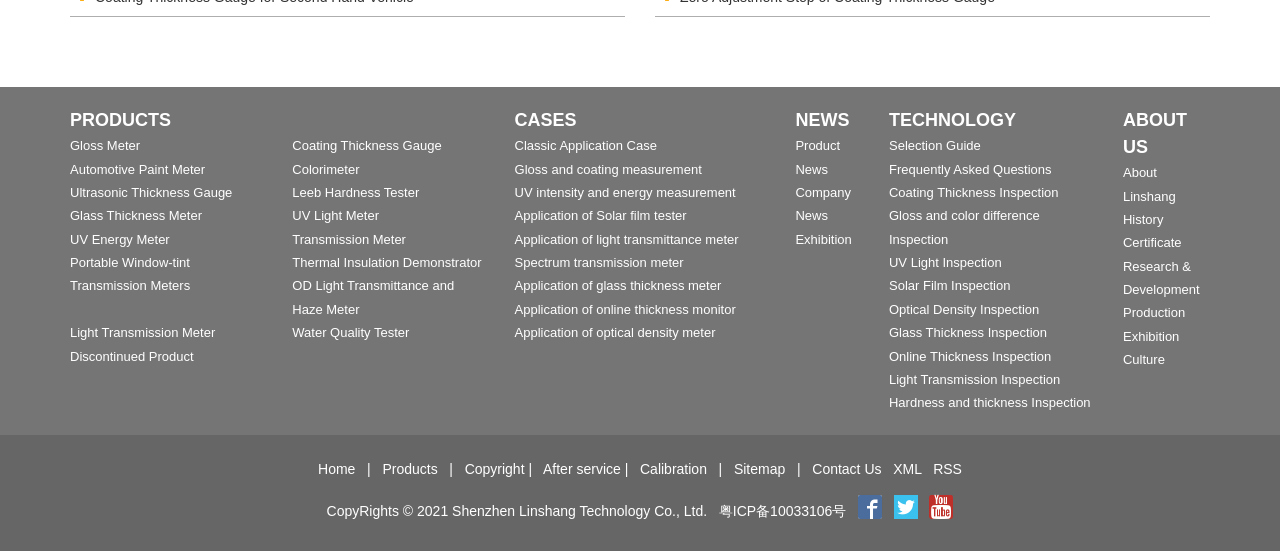Specify the bounding box coordinates of the region I need to click to perform the following instruction: "Learn about Linshang". The coordinates must be four float numbers in the range of 0 to 1, i.e., [left, top, right, bottom].

[0.877, 0.3, 0.919, 0.369]